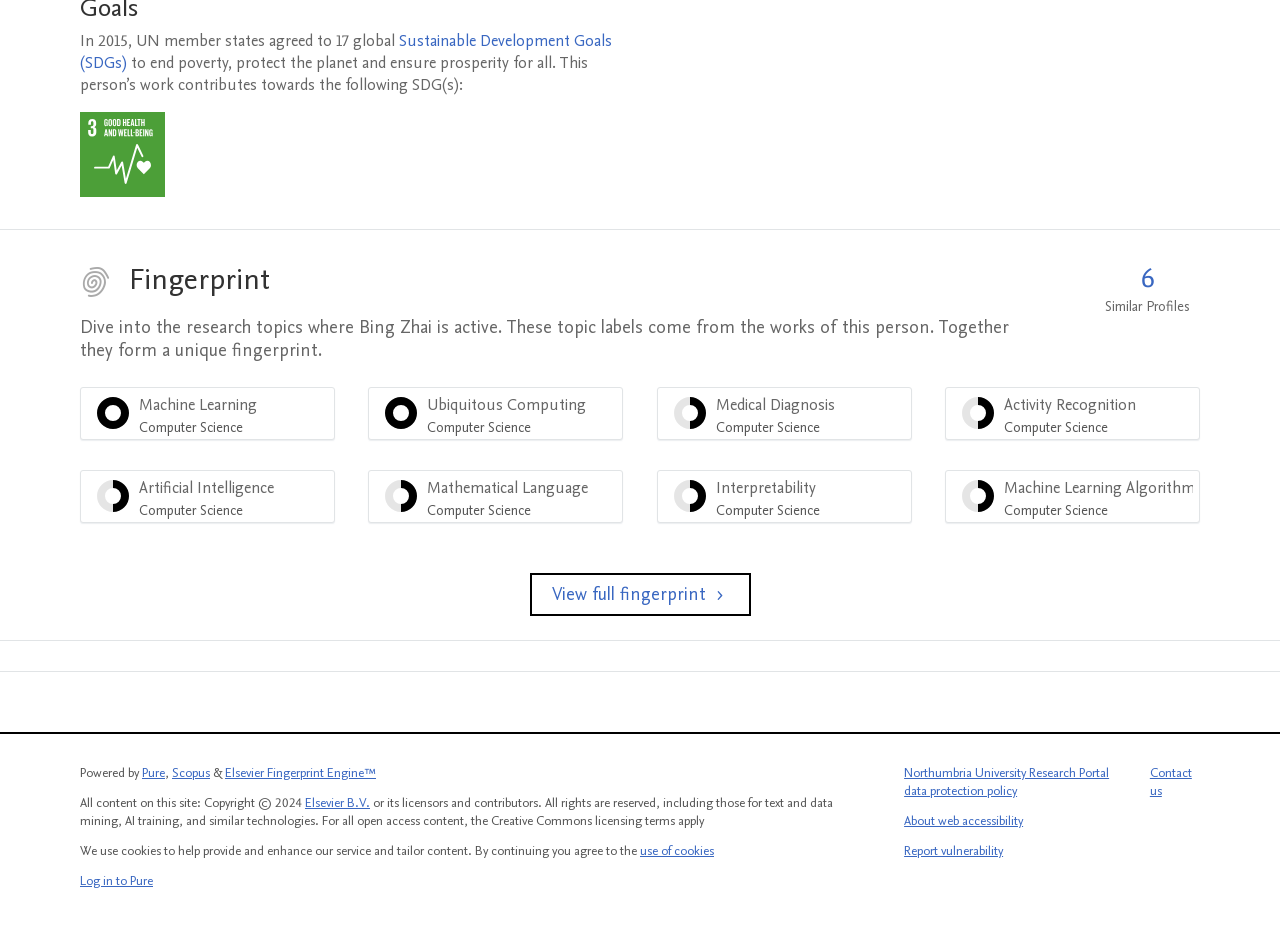Please provide a comprehensive answer to the question based on the screenshot: What is the purpose of the 'Fingerprint' section?

The 'Fingerprint' section is a unique feature of the webpage that visualizes the person's research topics. It provides a graphical representation of the topics, allowing users to quickly understand the person's areas of expertise.